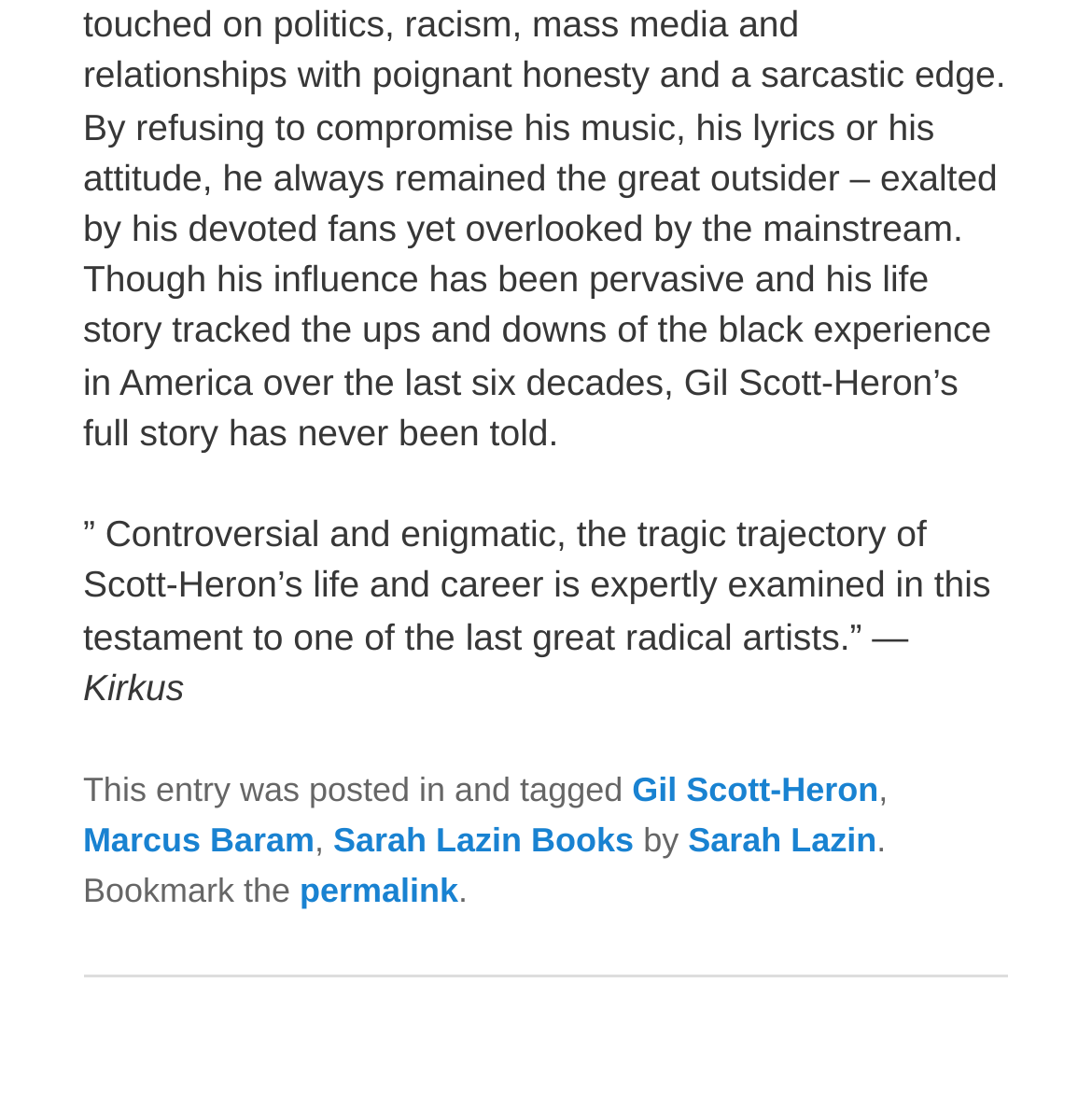Give a one-word or one-phrase response to the question: 
What is the purpose of the permalink?

To bookmark